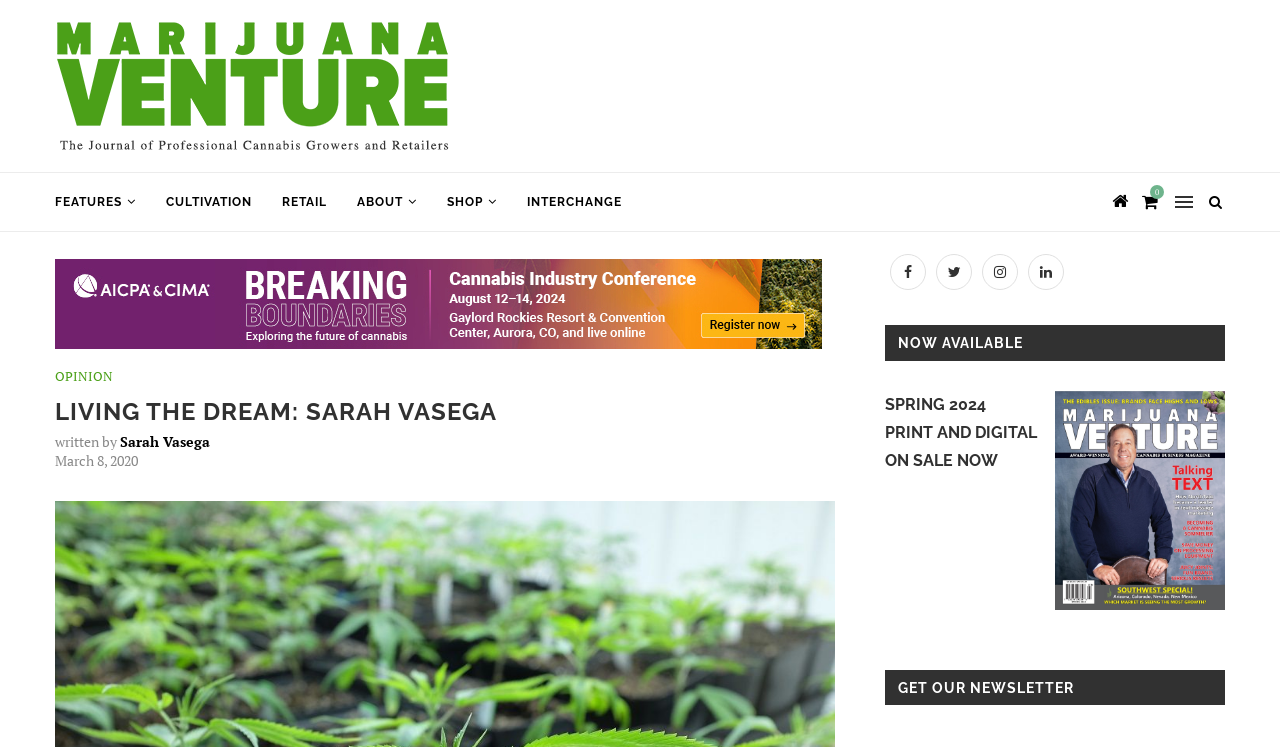Pinpoint the bounding box coordinates for the area that should be clicked to perform the following instruction: "View the latest issue of Spring 2024".

[0.824, 0.527, 0.957, 0.556]